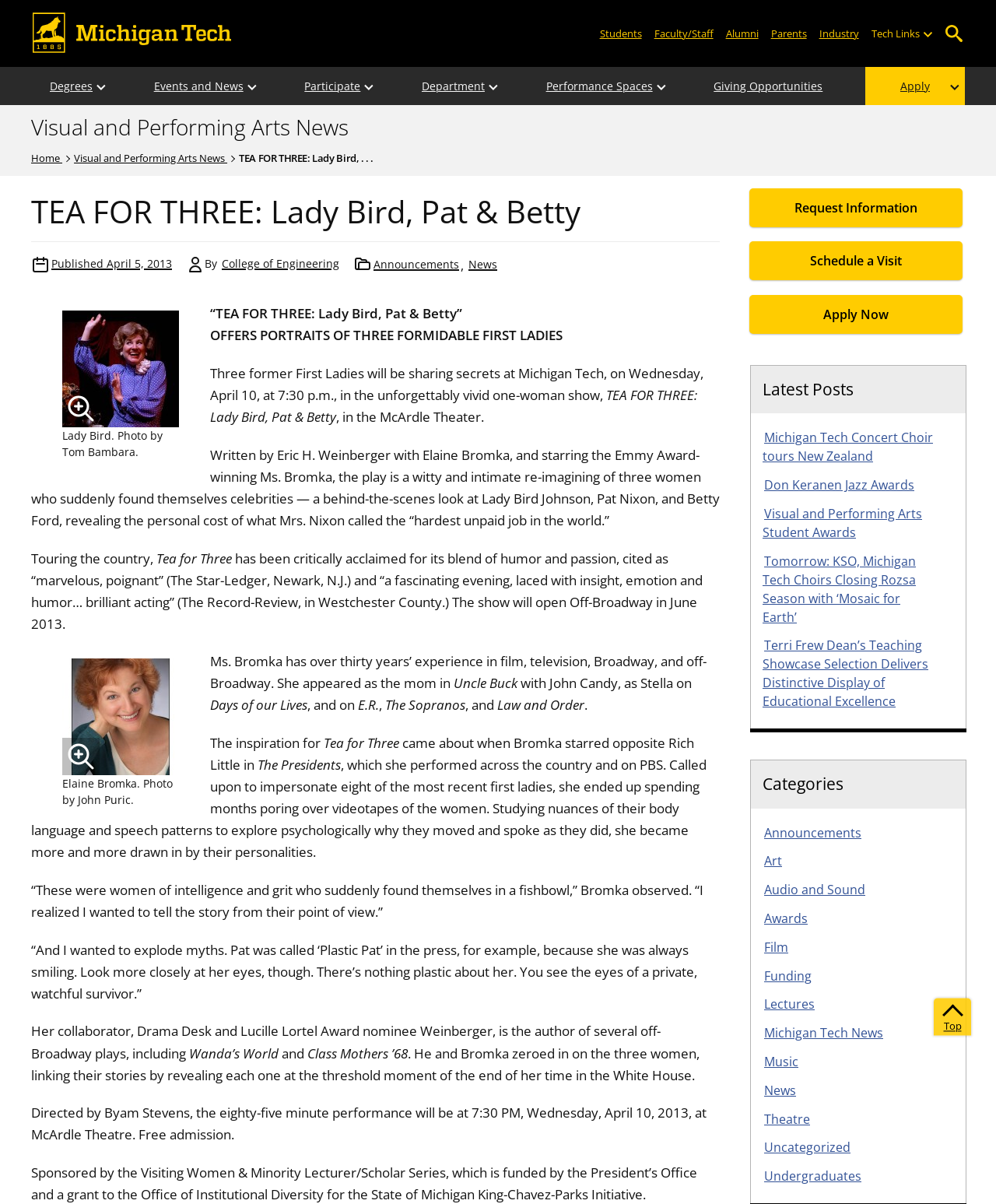Who is the author of the play?
From the details in the image, answer the question comprehensively.

The answer can be found in the sentence 'Written by Eric H. Weinberger with Elaine Bromka, and starring the Emmy Award-winning Ms. Bromka, the play is a witty and intimate re-imagining of three women who suddenly found themselves celebrities...'. The sentence explicitly states that Eric H. Weinberger is the author of the play.